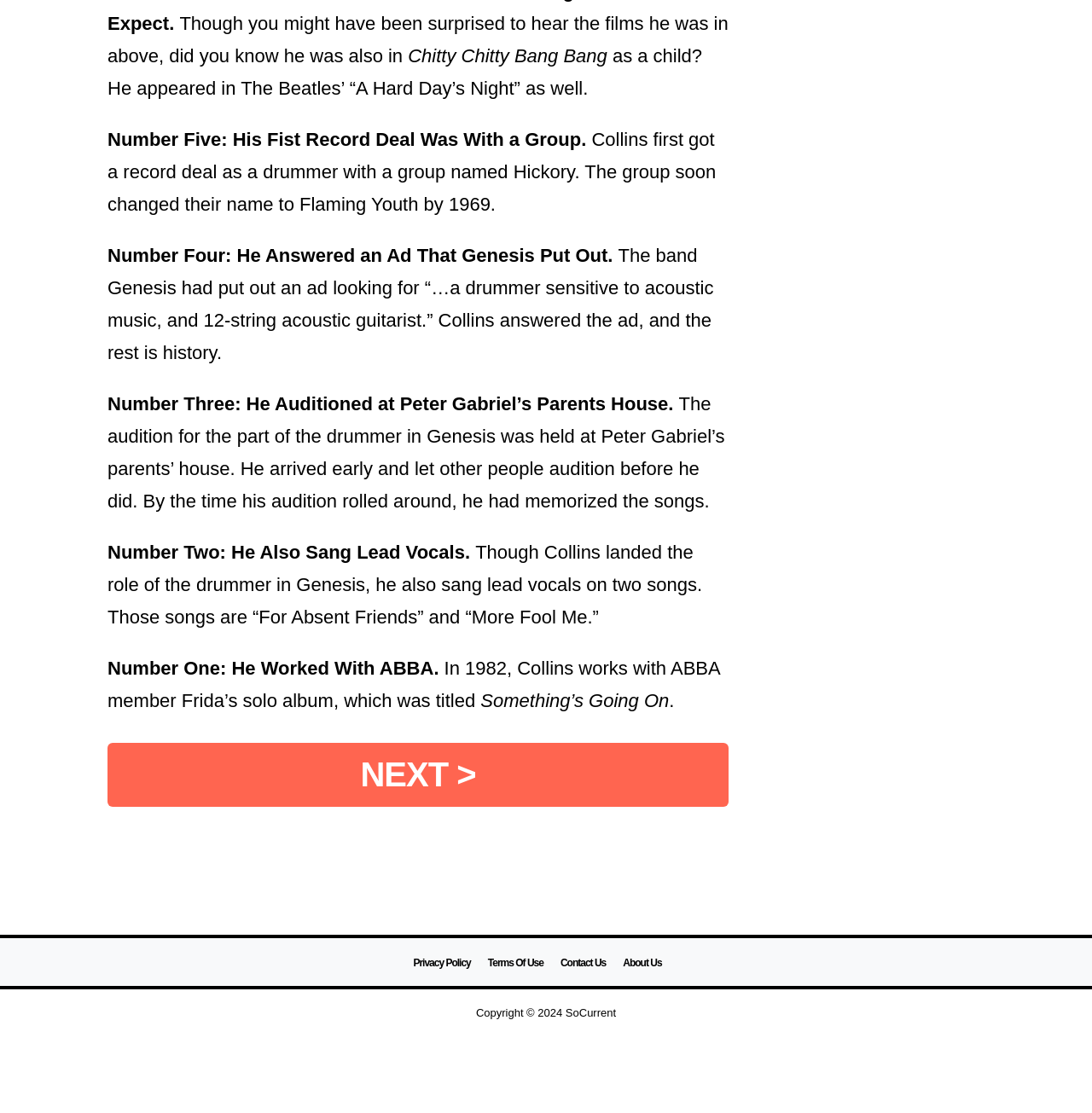Using a single word or phrase, answer the following question: 
What is Phil Collins' first record deal with?

Hickory